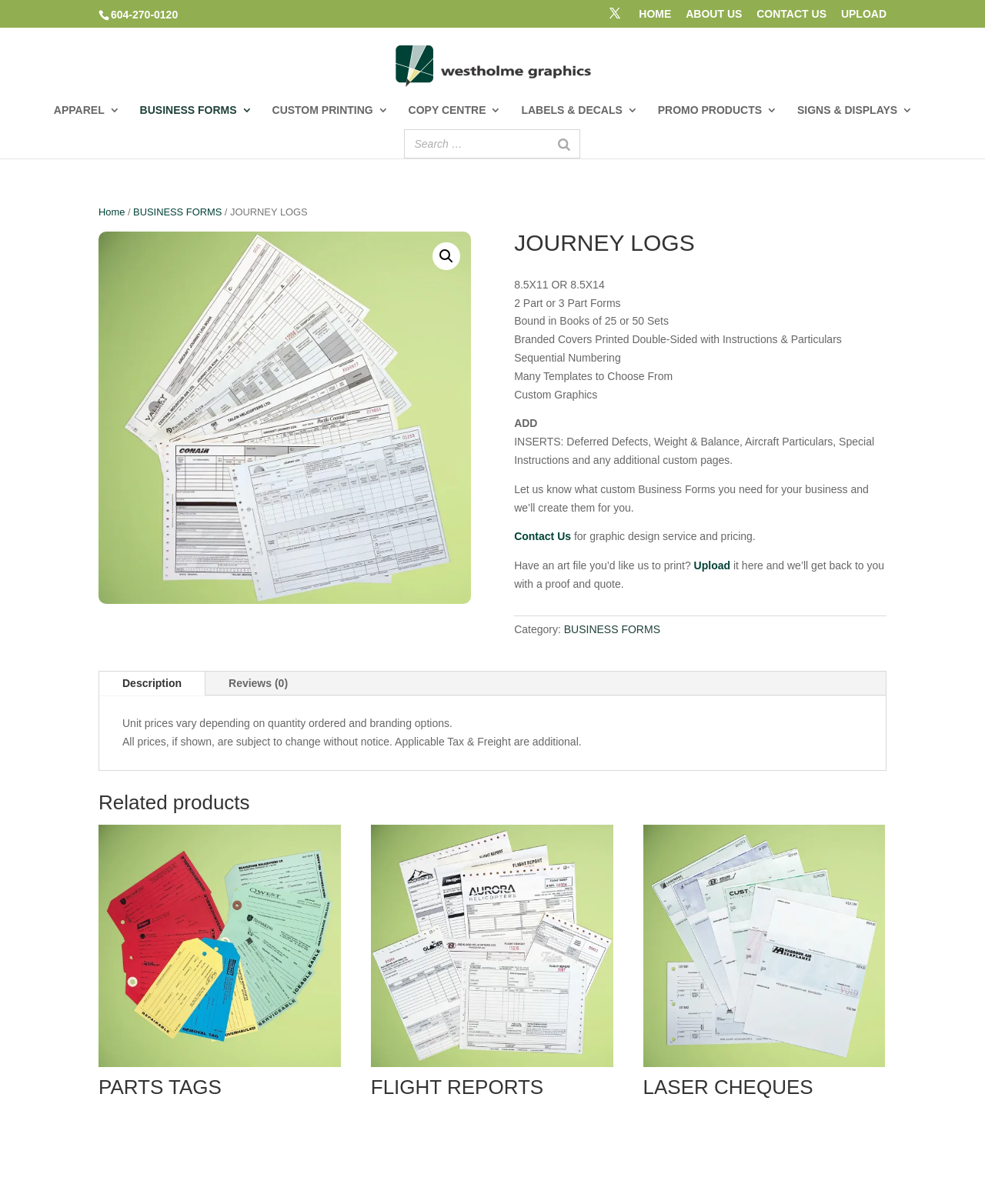Please determine the bounding box coordinates of the element to click in order to execute the following instruction: "View Journey Logs". The coordinates should be four float numbers between 0 and 1, specified as [left, top, right, bottom].

[0.1, 0.192, 0.478, 0.501]